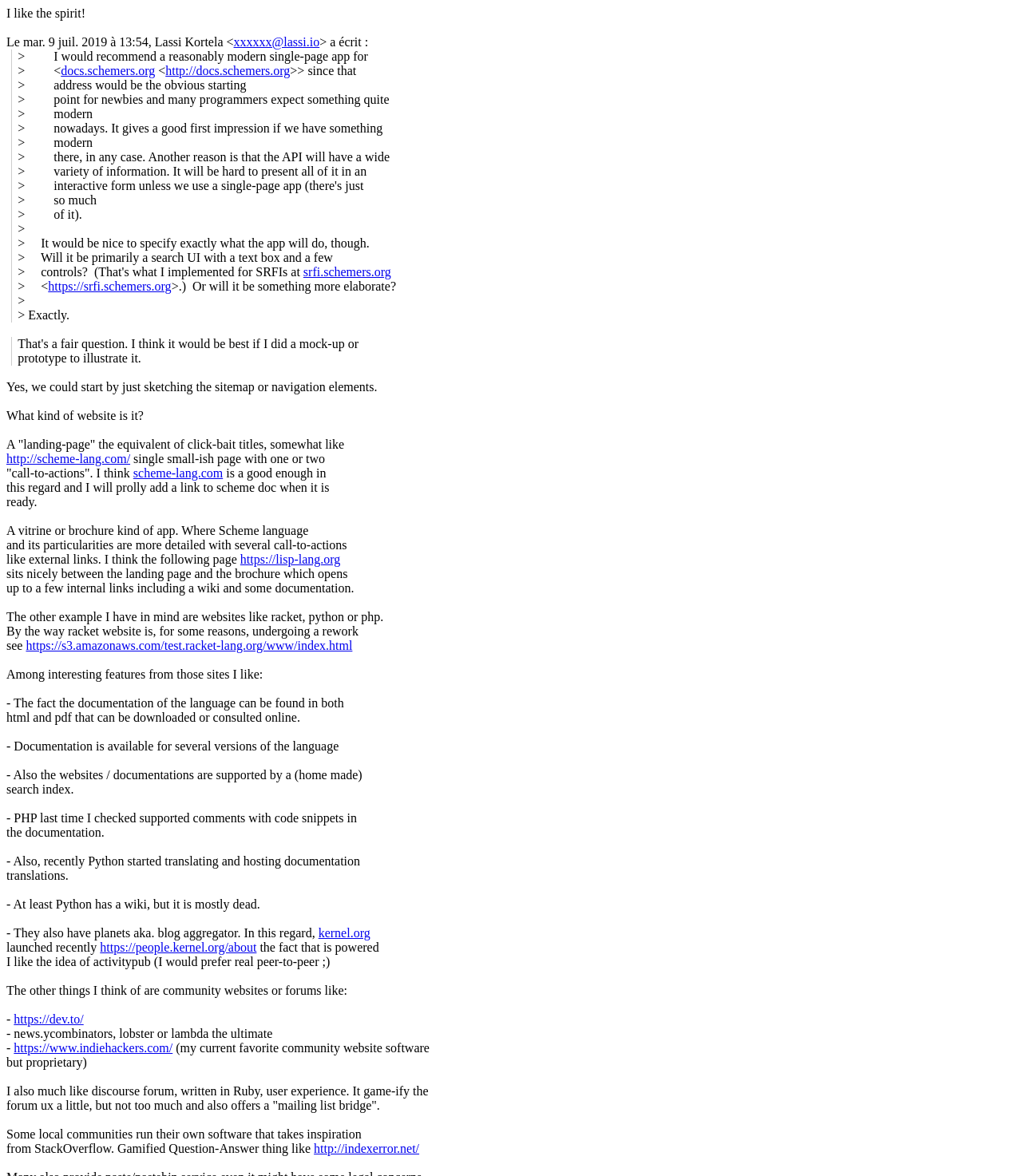Answer the question briefly using a single word or phrase: 
What is the author's opinion on a modern single-page app?

Recommended